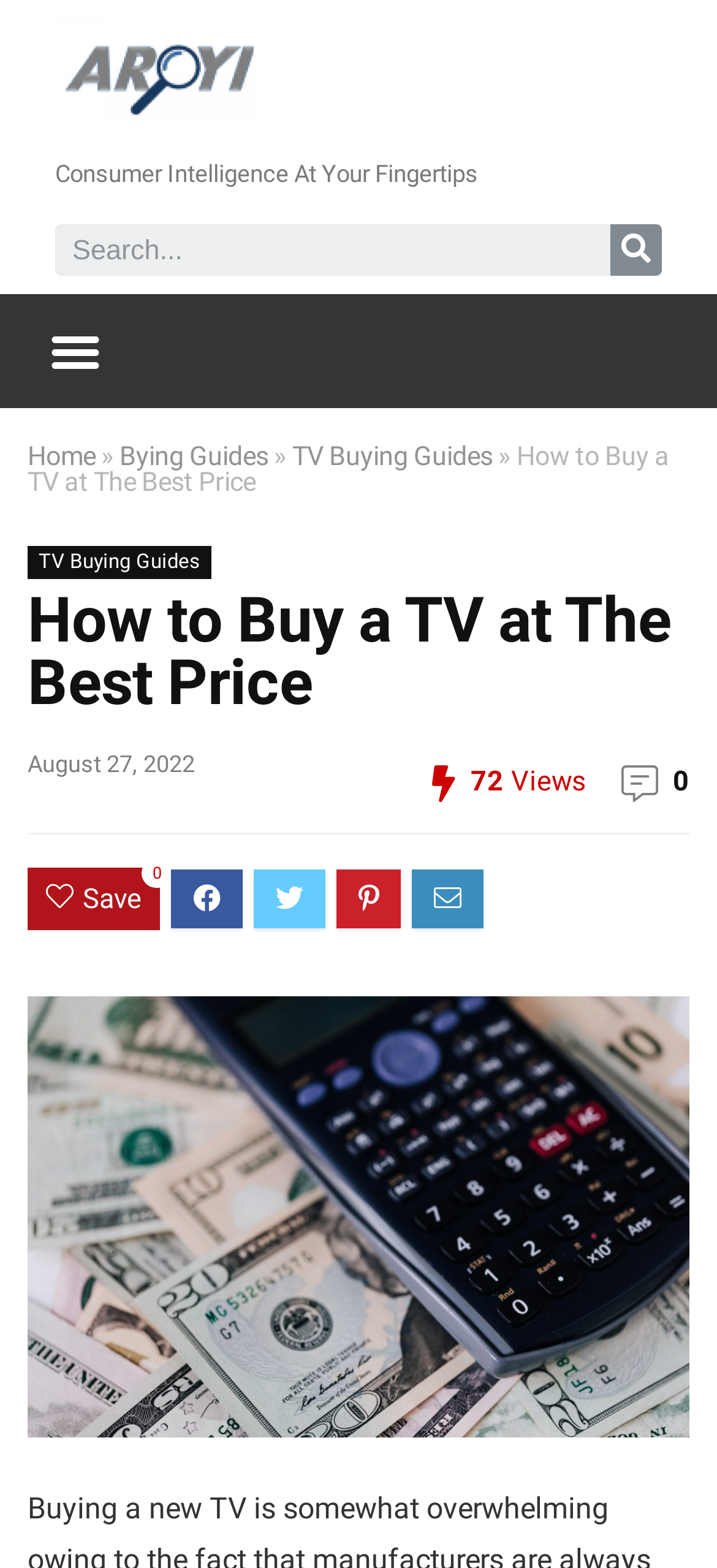Answer the question with a brief word or phrase:
What is the date of publication of this webpage?

August 27, 2022